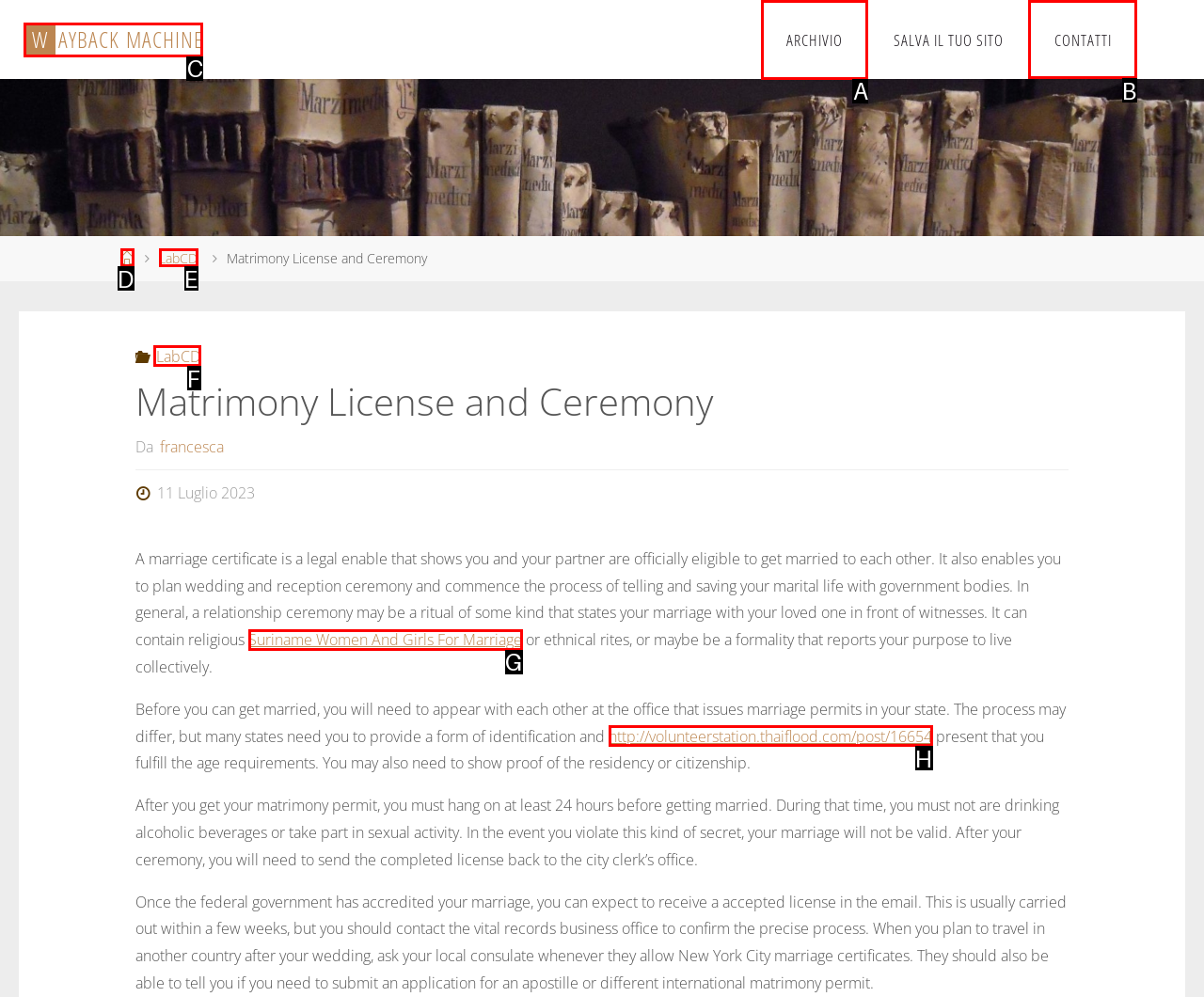Which lettered option should I select to achieve the task: Click the 'CONTATTI' link according to the highlighted elements in the screenshot?

B